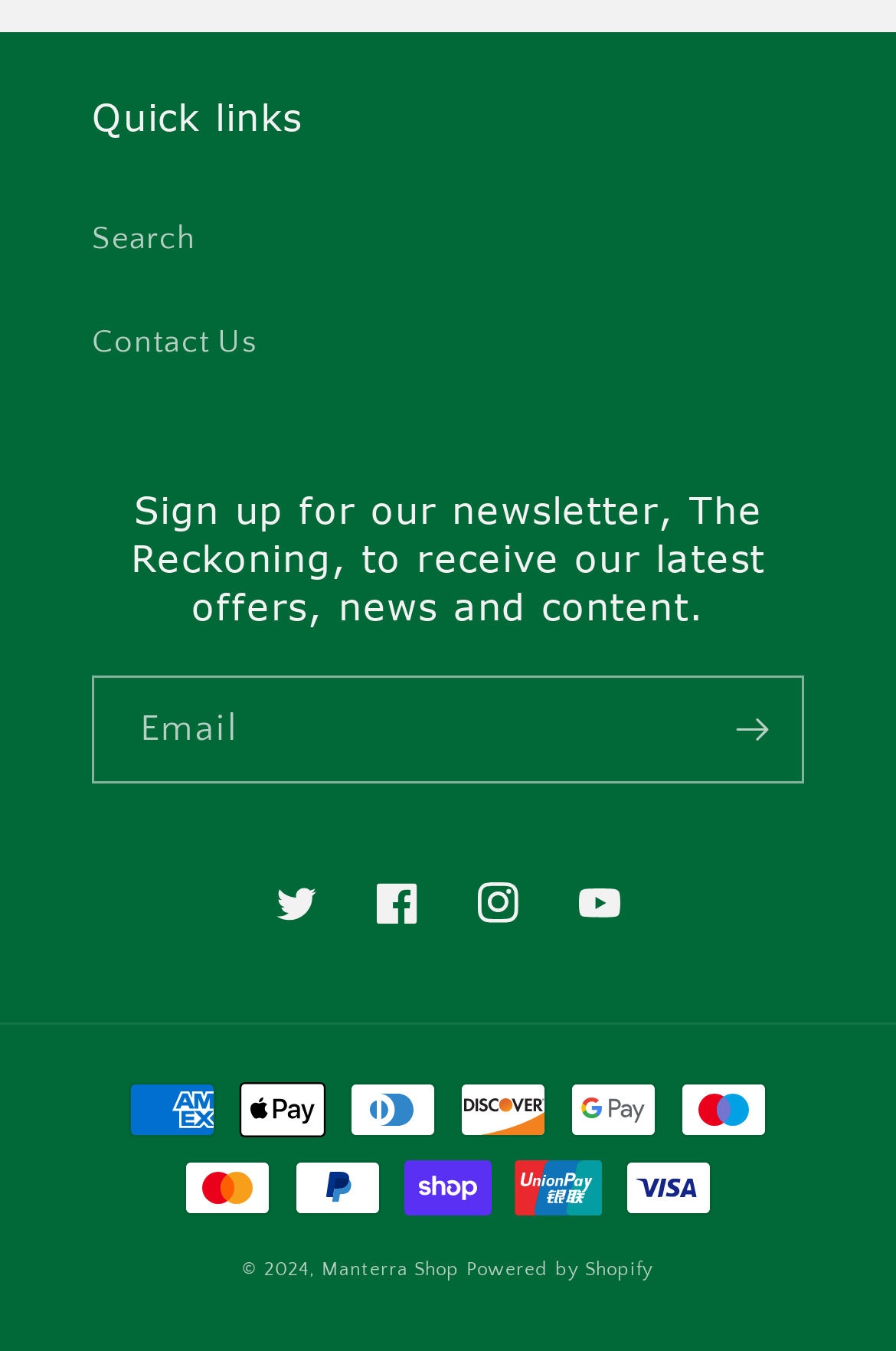Please determine the bounding box coordinates of the area that needs to be clicked to complete this task: 'Subscribe to the newsletter'. The coordinates must be four float numbers between 0 and 1, formatted as [left, top, right, bottom].

[0.782, 0.501, 0.895, 0.581]